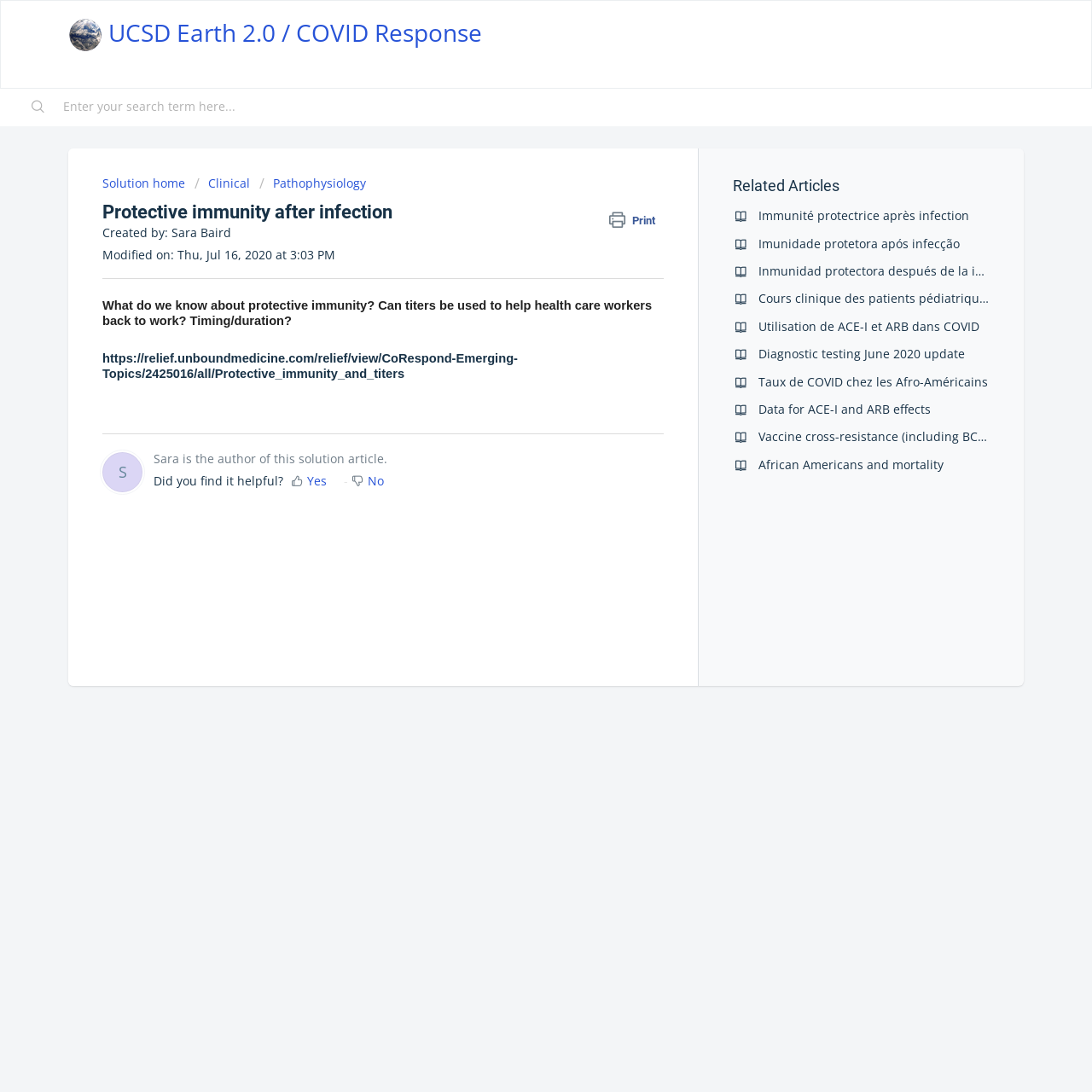What is the purpose of the button with the text 'Search'?
Answer the question with a single word or phrase by looking at the picture.

To search